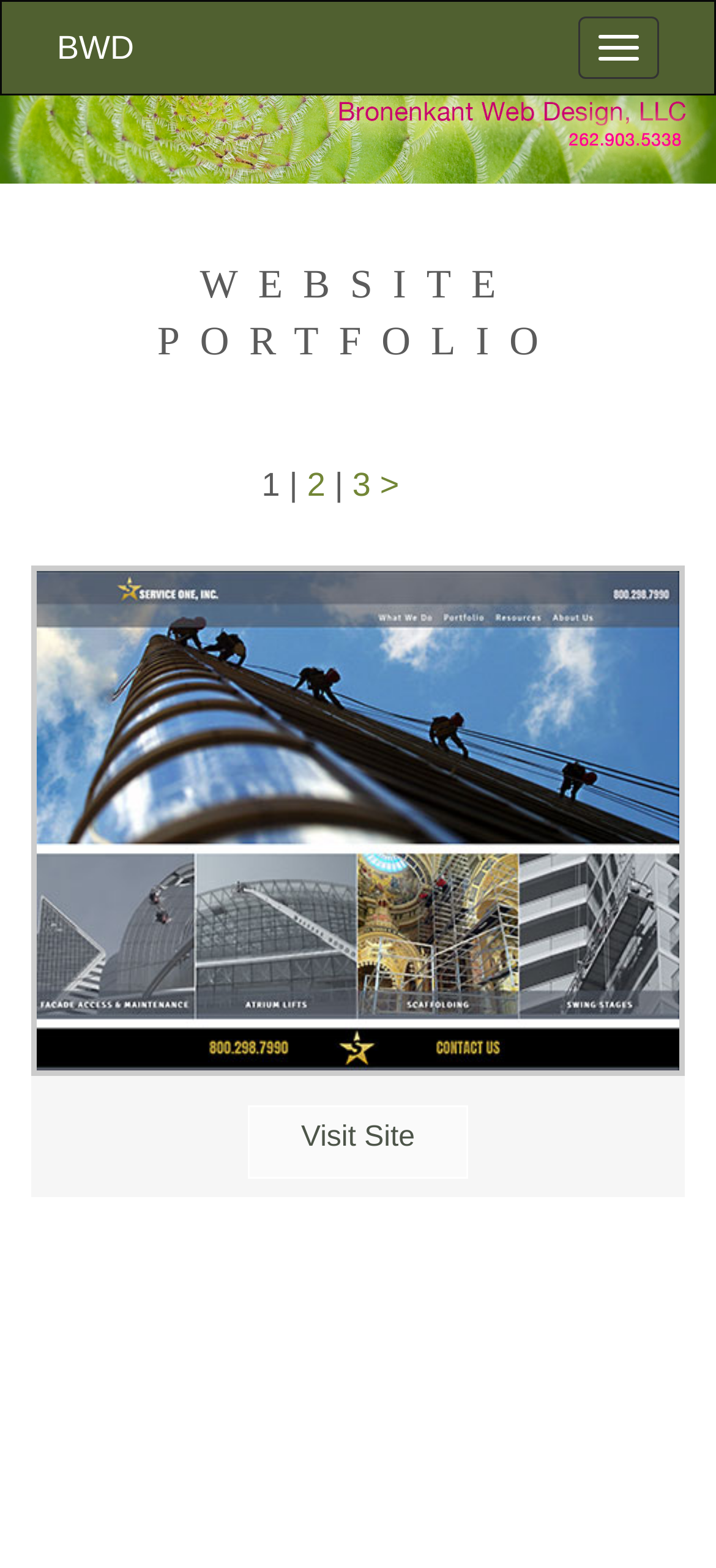Detail the various sections and features present on the webpage.

The webpage is a photography portfolio of Jennifer Bronenkant, showcasing her work in various genres such as concert, event, landscape, street, and macro photography. 

At the top left corner, there is a logo image of "Bronenkant Web Design" with a link to the website. Next to it, there is a link to "BWD" and a button with no text. 

Below the logo, there is a heading "WEBSITE PORTFOLIO" that spans almost the entire width of the page. 

Under the heading, there are pagination links, with "1" being a static text, followed by links to pages "2" and "3", and a "next" arrow link. These links are aligned horizontally and are positioned near the top center of the page.

The main content of the page features a showcase of Jennifer's photography work. There are at least two projects displayed, with each project having a thumbnail image, a link to the project title, and a "Visit Site" button. The first project is "Service One, glass-metal.com", which has a large thumbnail image that takes up most of the width of the page. The second project is "Beyond Events - Chicago Catering", which is positioned at the bottom center of the page.